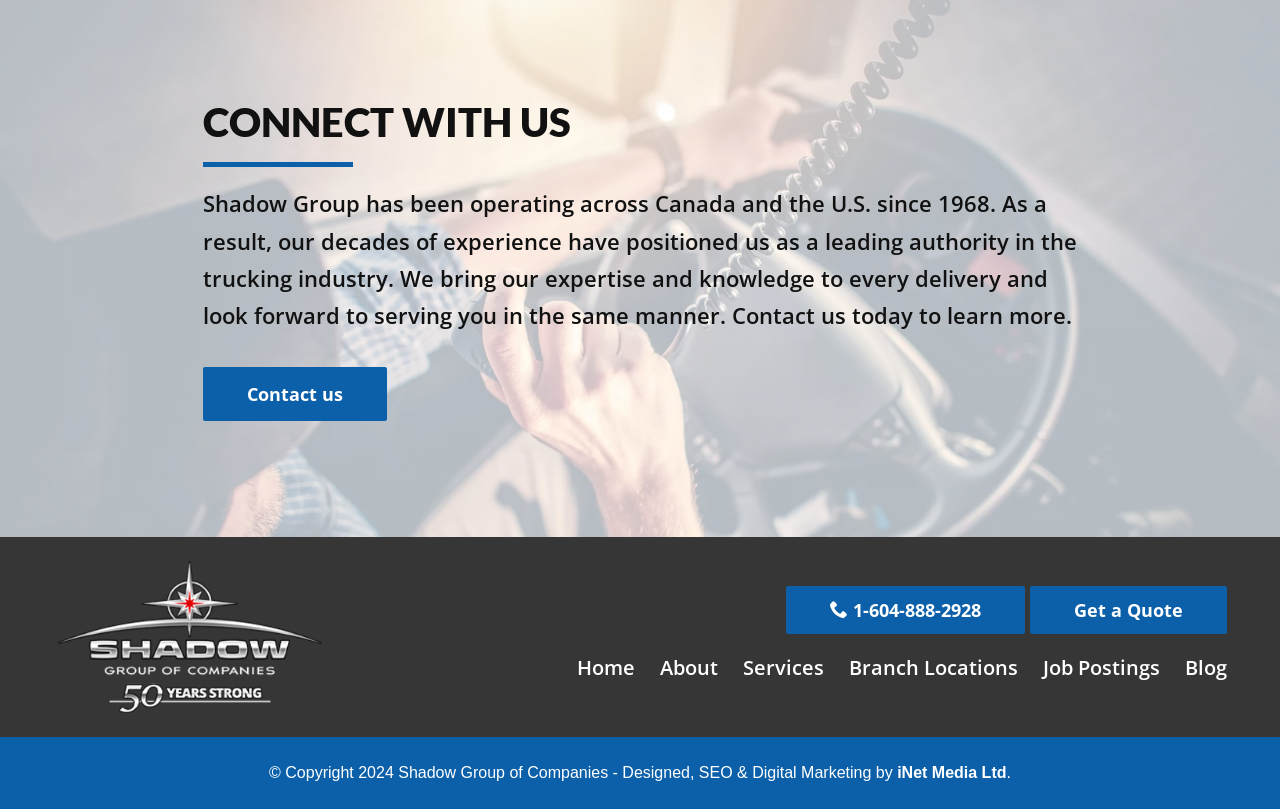Based on the image, give a detailed response to the question: What is the purpose of the 'Get a Quote' link?

The link 'Get a Quote' is likely intended for users to request a quote for the company's services, possibly for delivery or other related services.